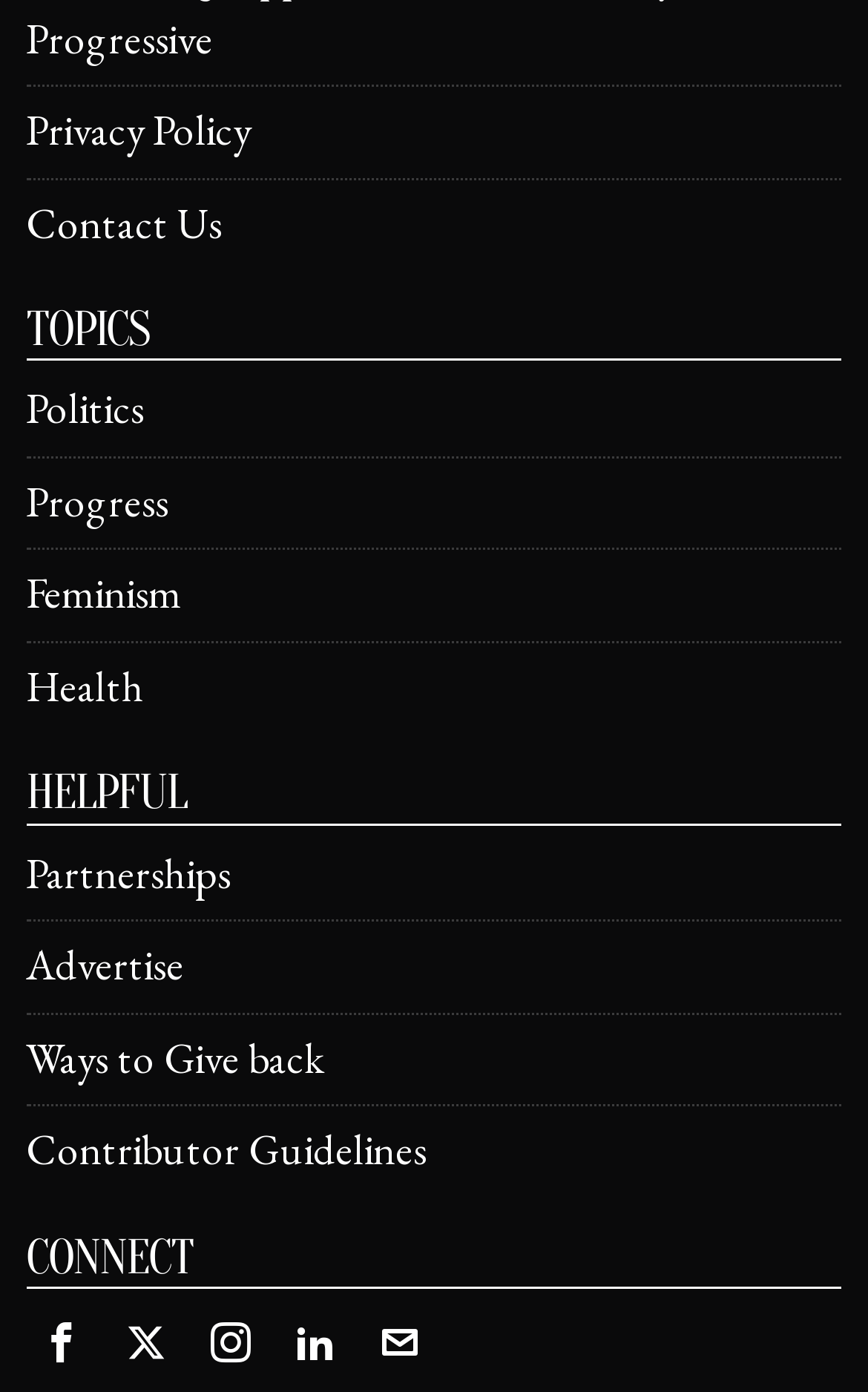Identify the bounding box coordinates for the element that needs to be clicked to fulfill this instruction: "Read contributor guidelines". Provide the coordinates in the format of four float numbers between 0 and 1: [left, top, right, bottom].

[0.03, 0.807, 0.492, 0.847]